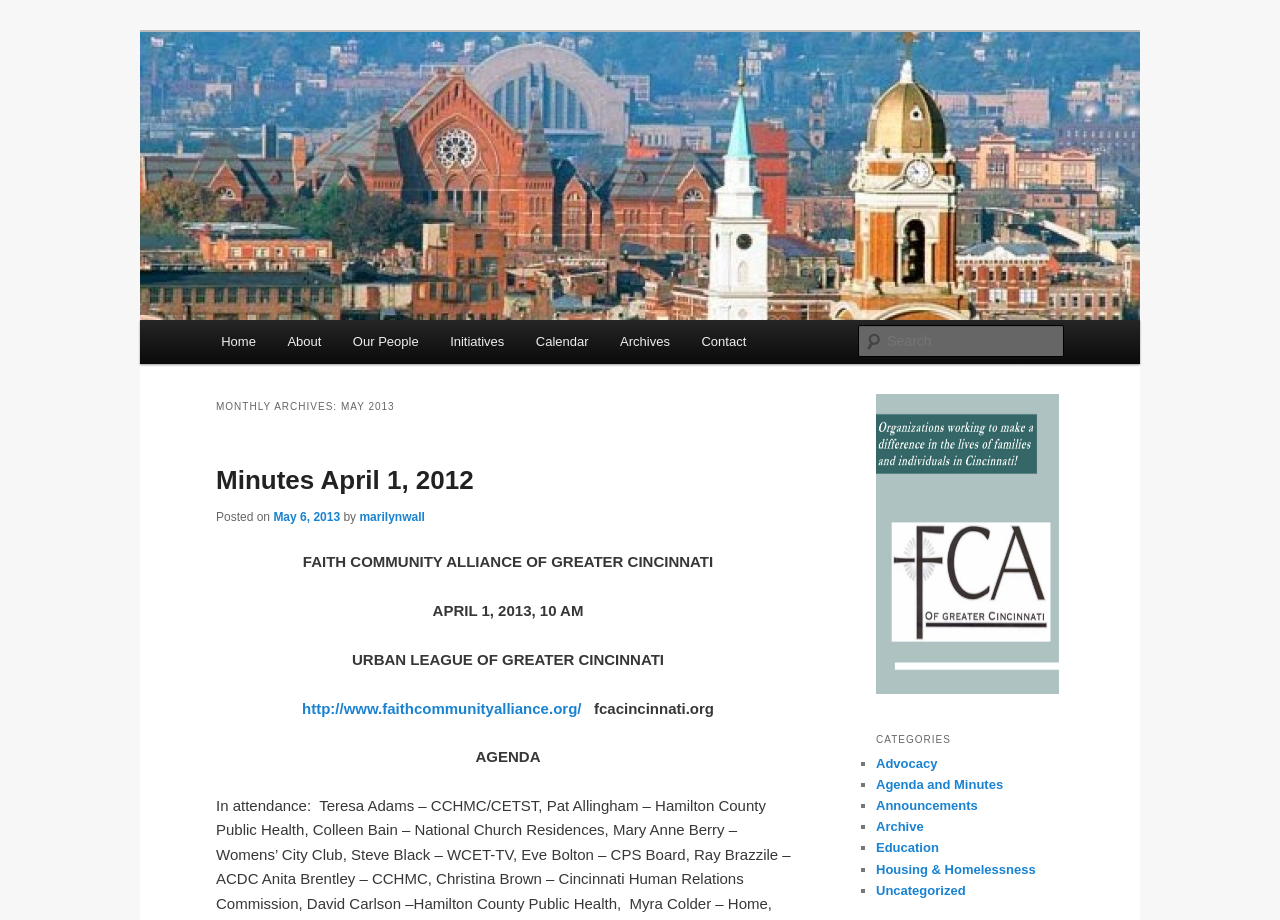Predict the bounding box for the UI component with the following description: "Our People".

[0.263, 0.348, 0.339, 0.395]